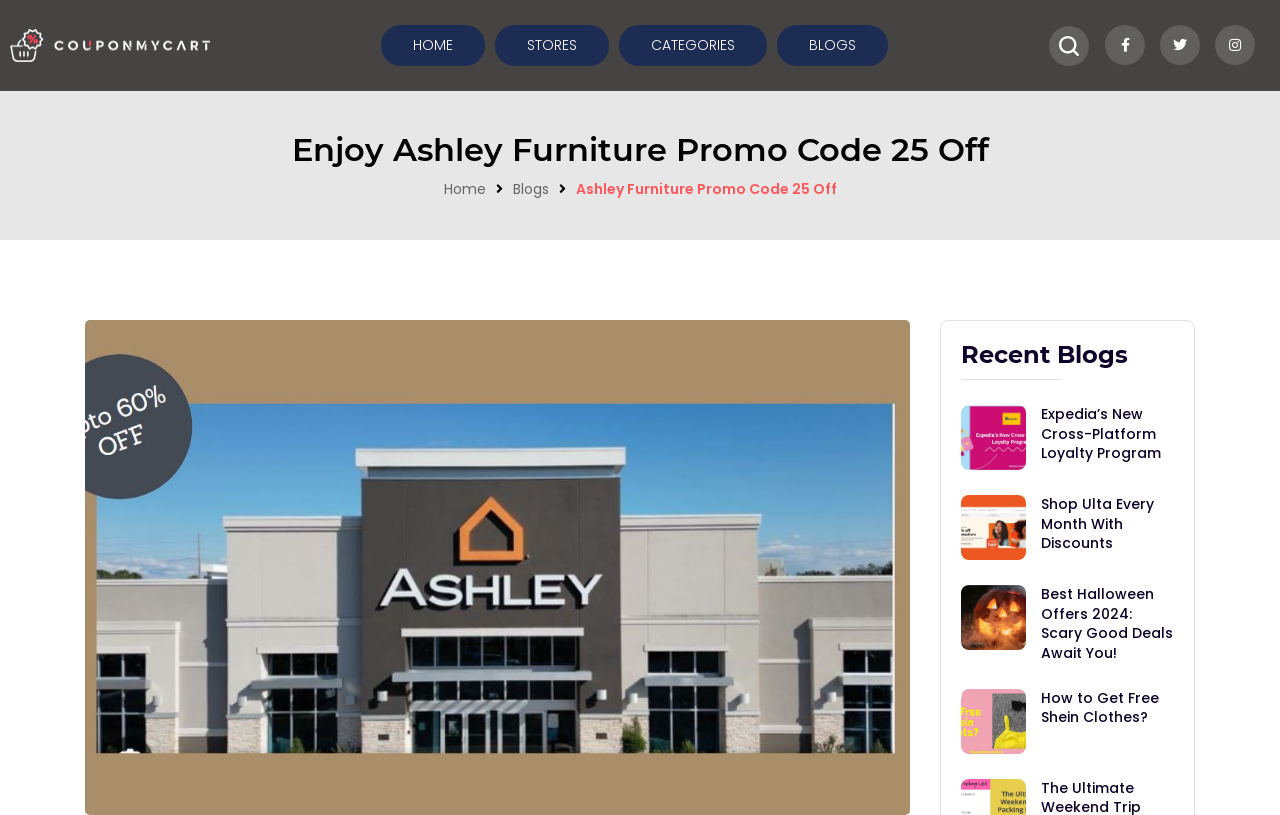Can you find the bounding box coordinates for the element that needs to be clicked to execute this instruction: "visit facebook page"? The coordinates should be given as four float numbers between 0 and 1, i.e., [left, top, right, bottom].

[0.863, 0.031, 0.895, 0.08]